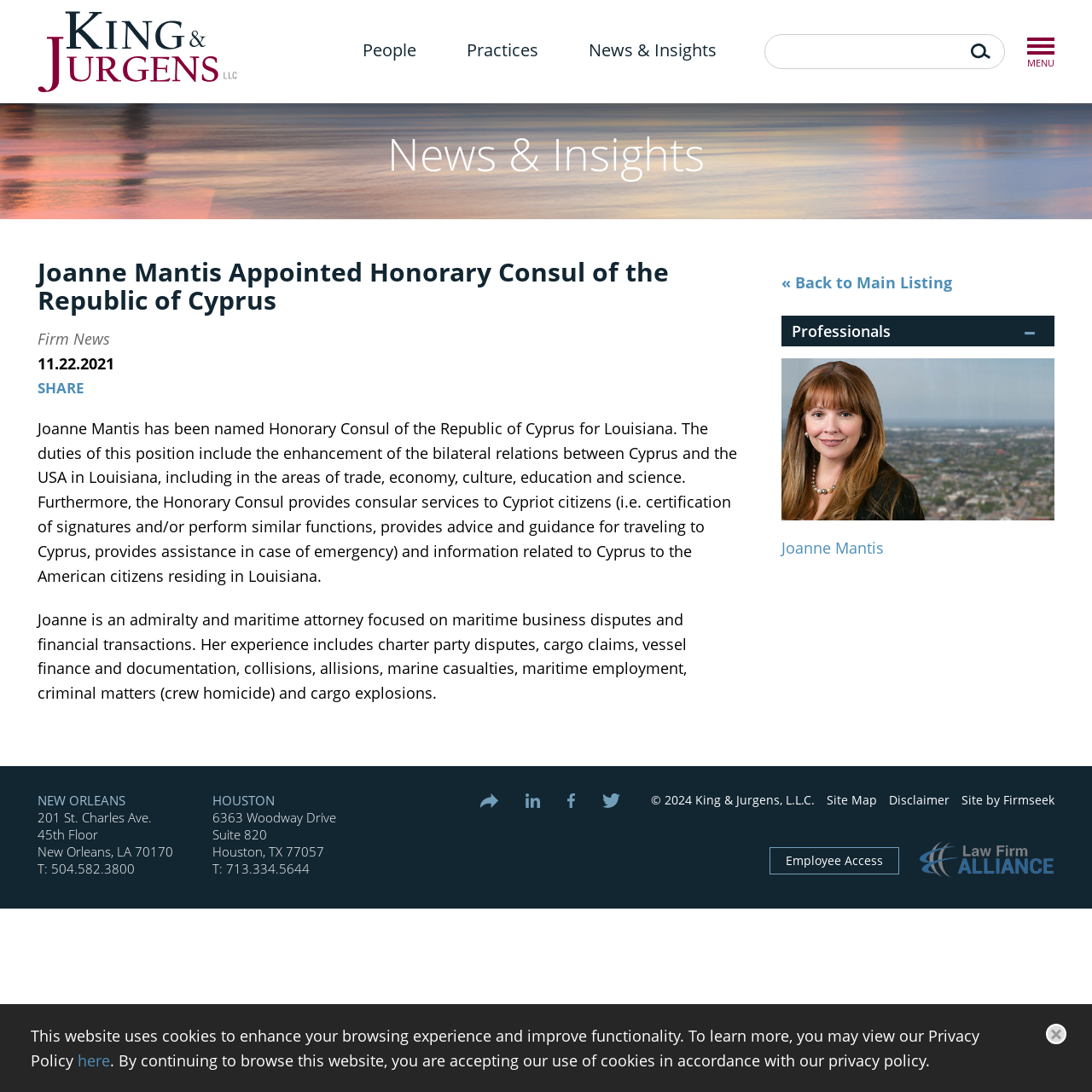Please provide the bounding box coordinates in the format (top-left x, top-left y, bottom-right x, bottom-right y). Remember, all values are floating point numbers between 0 and 1. What is the bounding box coordinate of the region described as: Site by Firmseek

[0.88, 0.725, 0.966, 0.739]